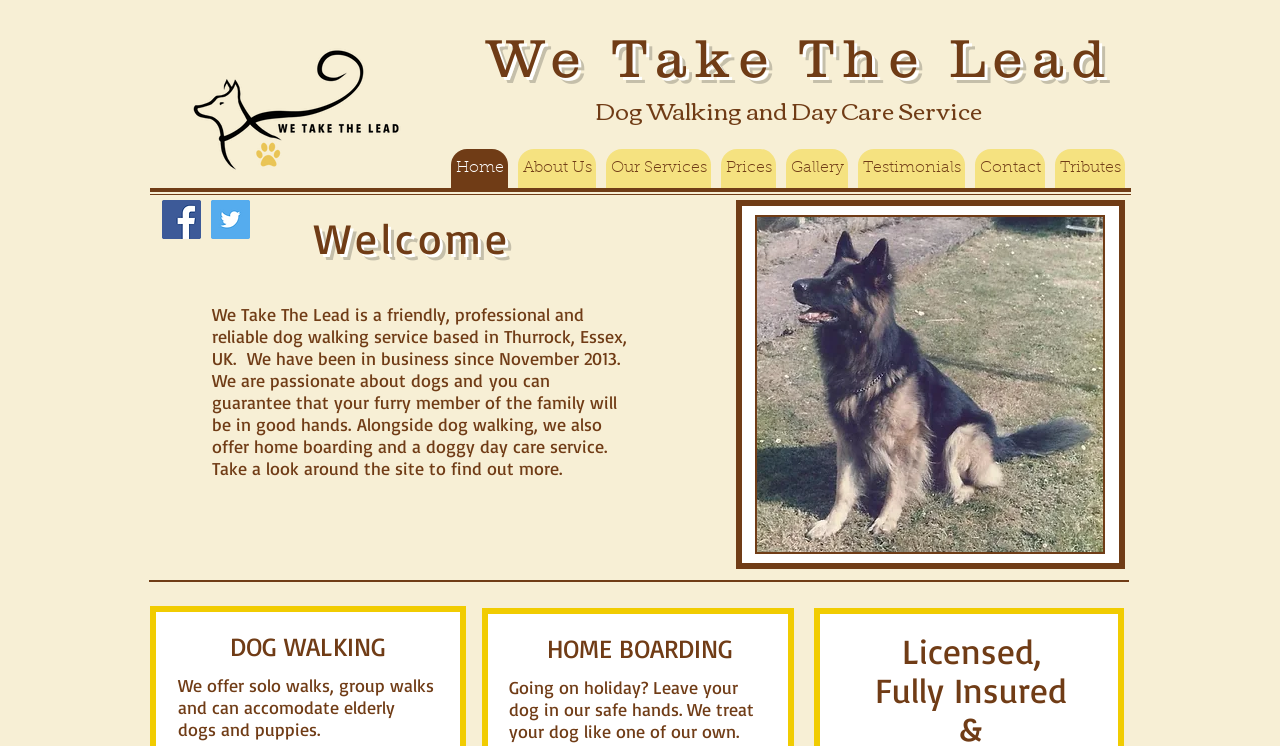What types of walks are offered?
Kindly offer a comprehensive and detailed response to the question.

The text 'We offer solo walks, group walks and can accomodate elderly dogs and puppies.' under the 'DOG WALKING' heading indicates that solo and group walks are offered.